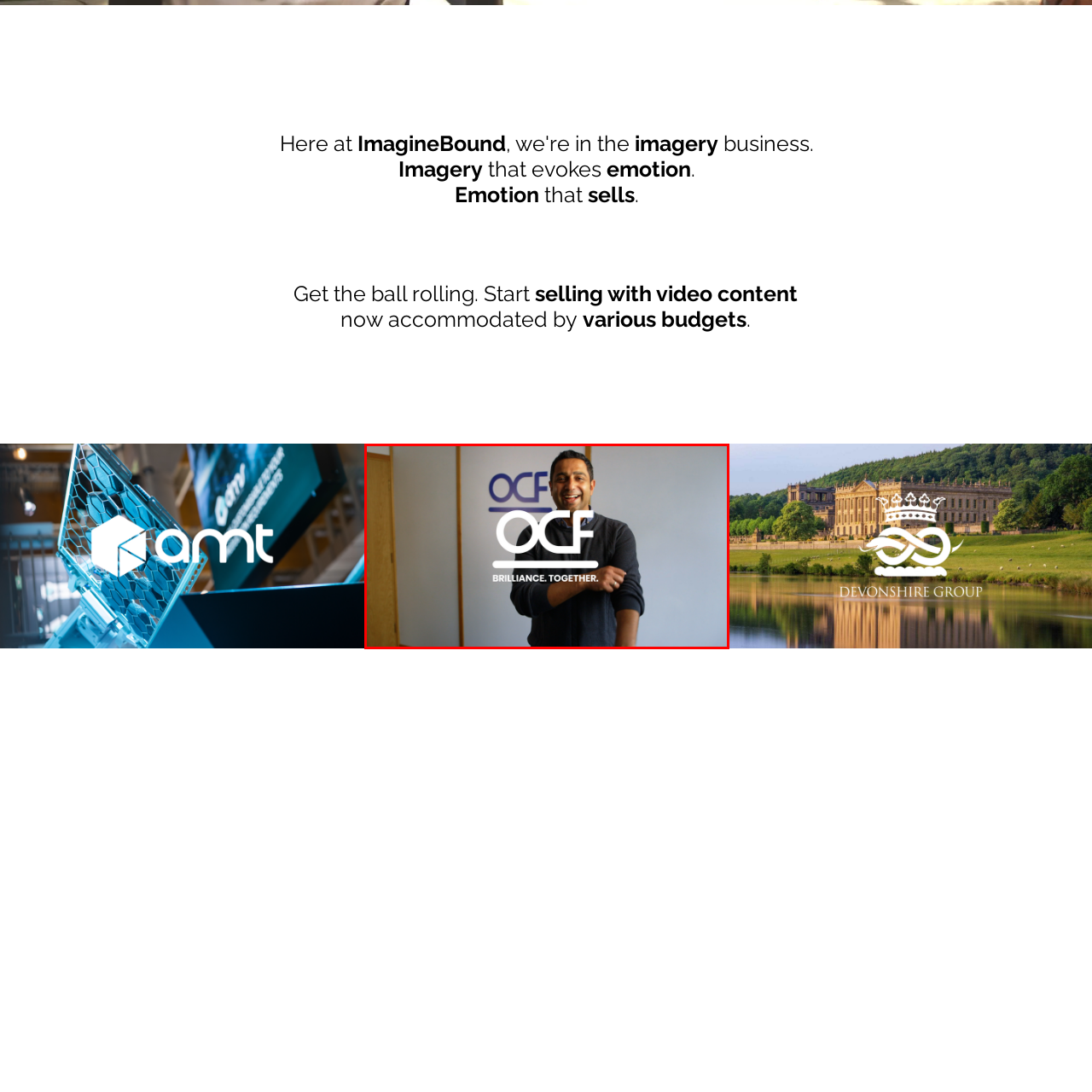Focus on the area marked by the red box, What is the atmosphere emphasized by the composition? 
Answer briefly using a single word or phrase.

welcoming